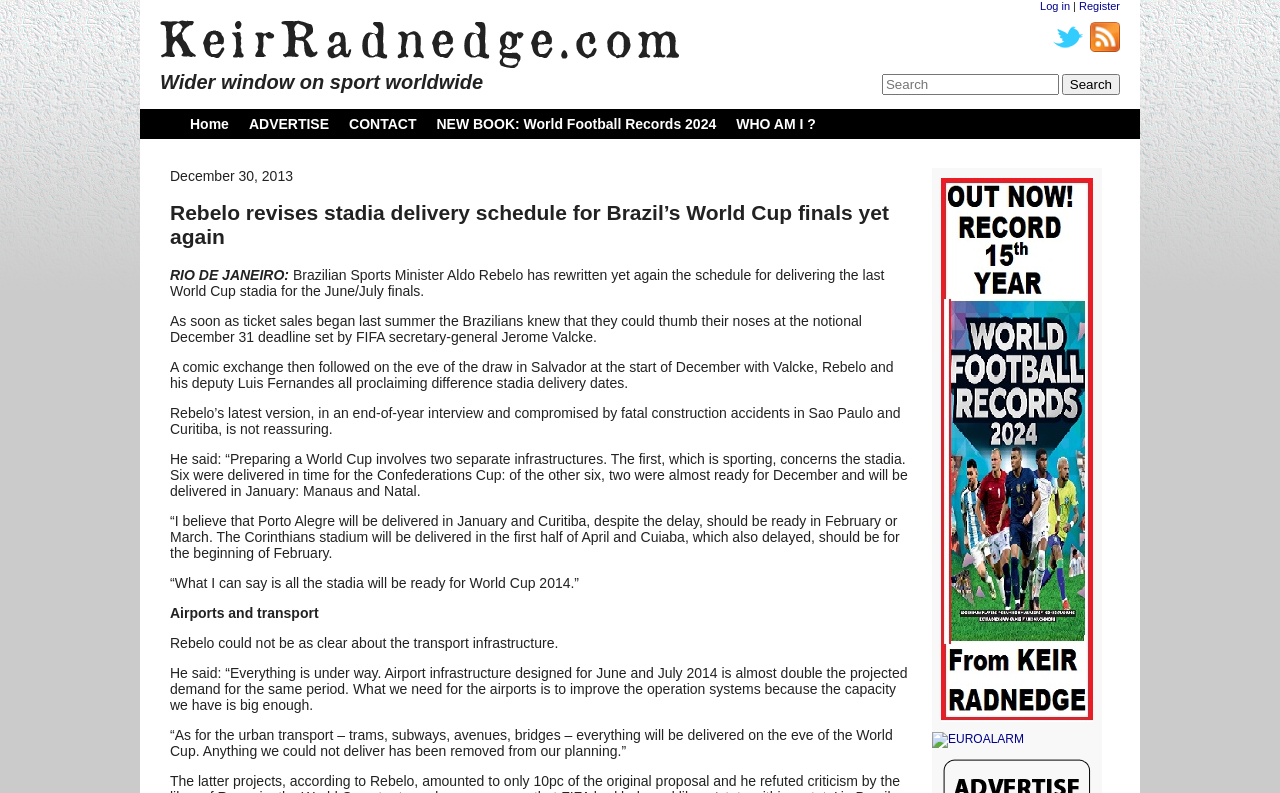Who is the Brazilian Sports Minister mentioned in the article?
Please answer using one word or phrase, based on the screenshot.

Aldo Rebelo